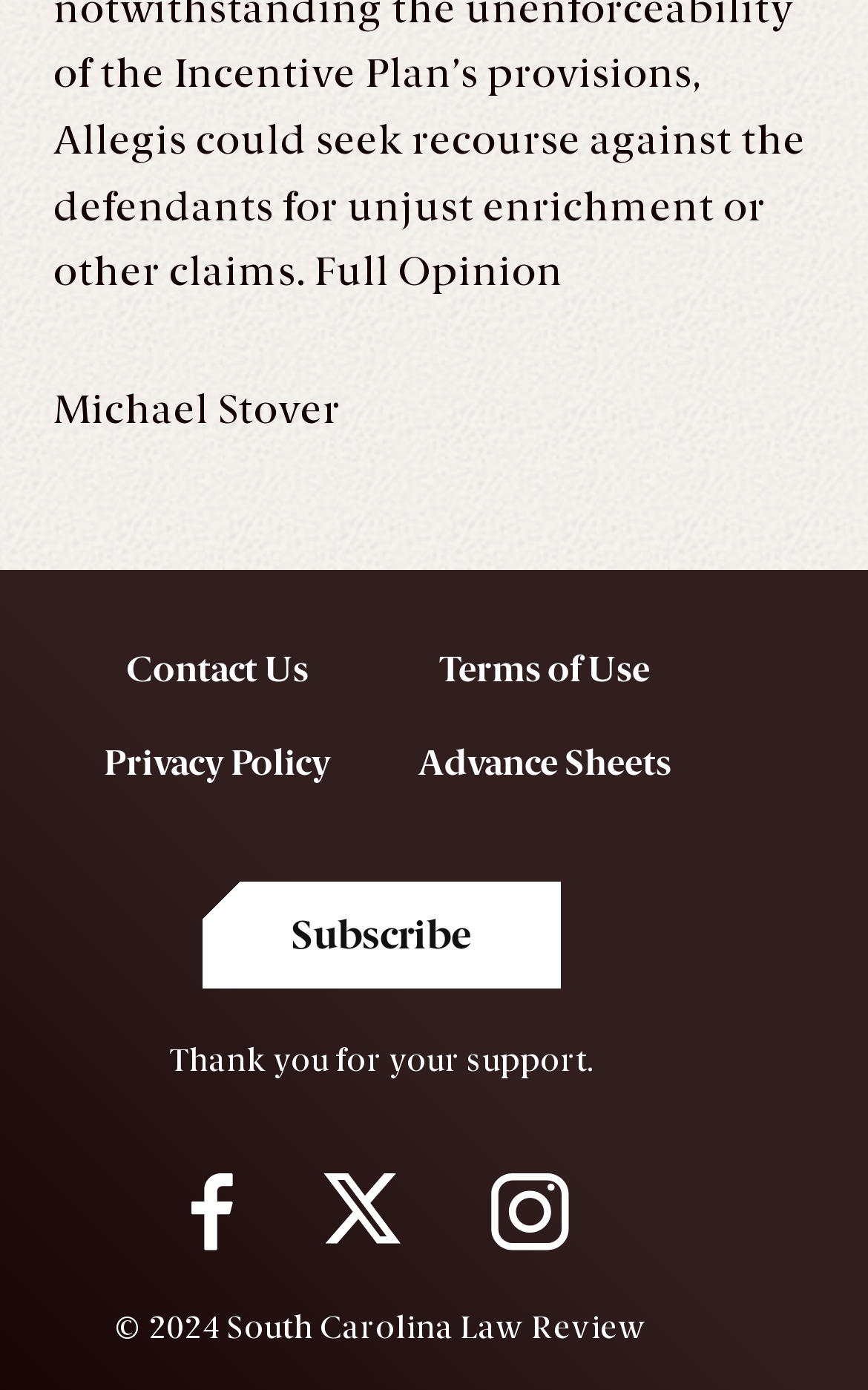What is the purpose of the 'Subscribe' button?
Answer the question in a detailed and comprehensive manner.

The 'Subscribe' button is likely used to subscribe to a newsletter or updates from the South Carolina Law Review, as it is placed prominently on the webpage.